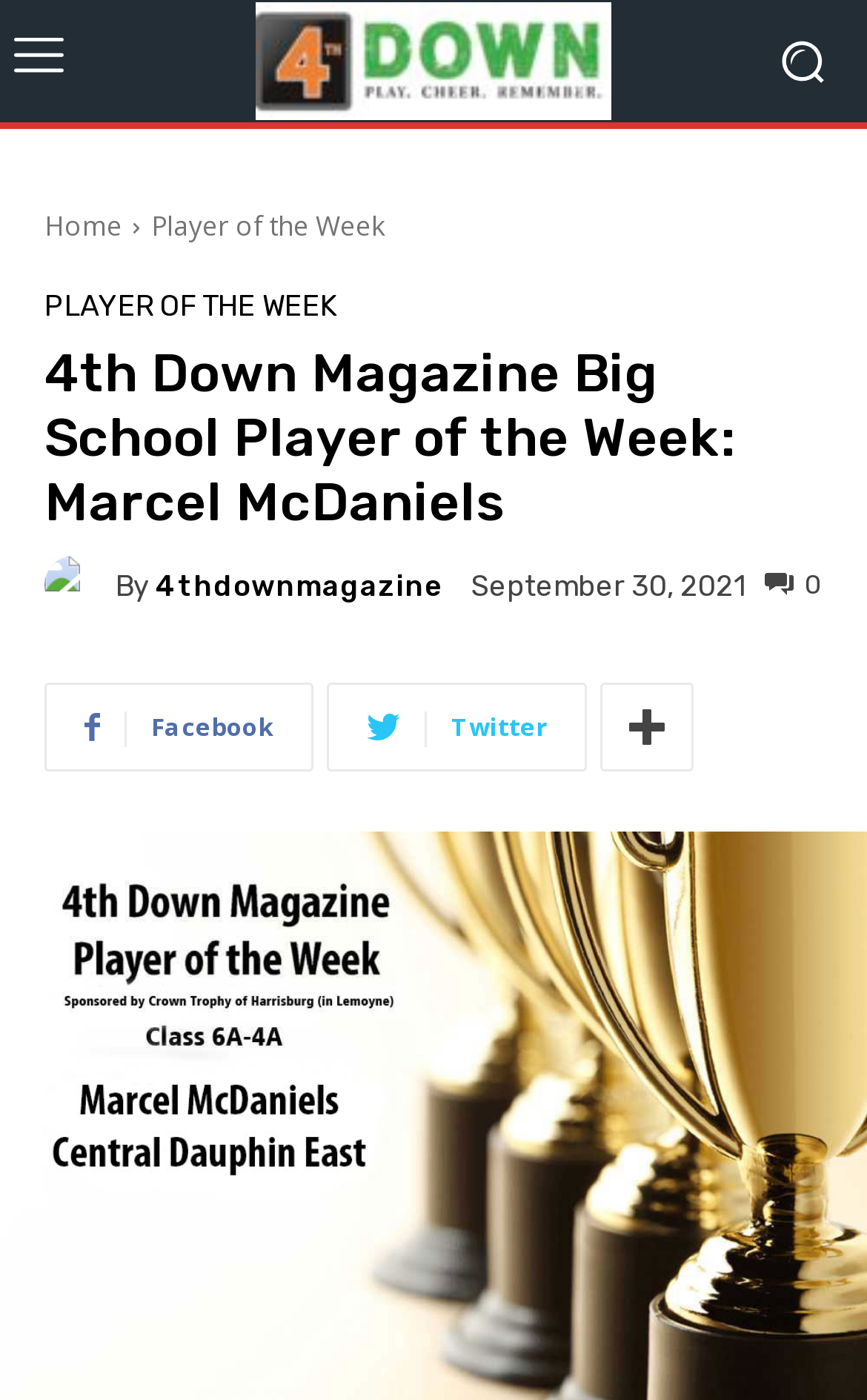Utilize the information from the image to answer the question in detail:
What is the name of the player of the week?

I found the answer by looking at the heading element which says '4th Down Magazine Big School Player of the Week: Marcel McDaniels'. This heading is likely to be the main title of the article, and it mentions the name of the player of the week.